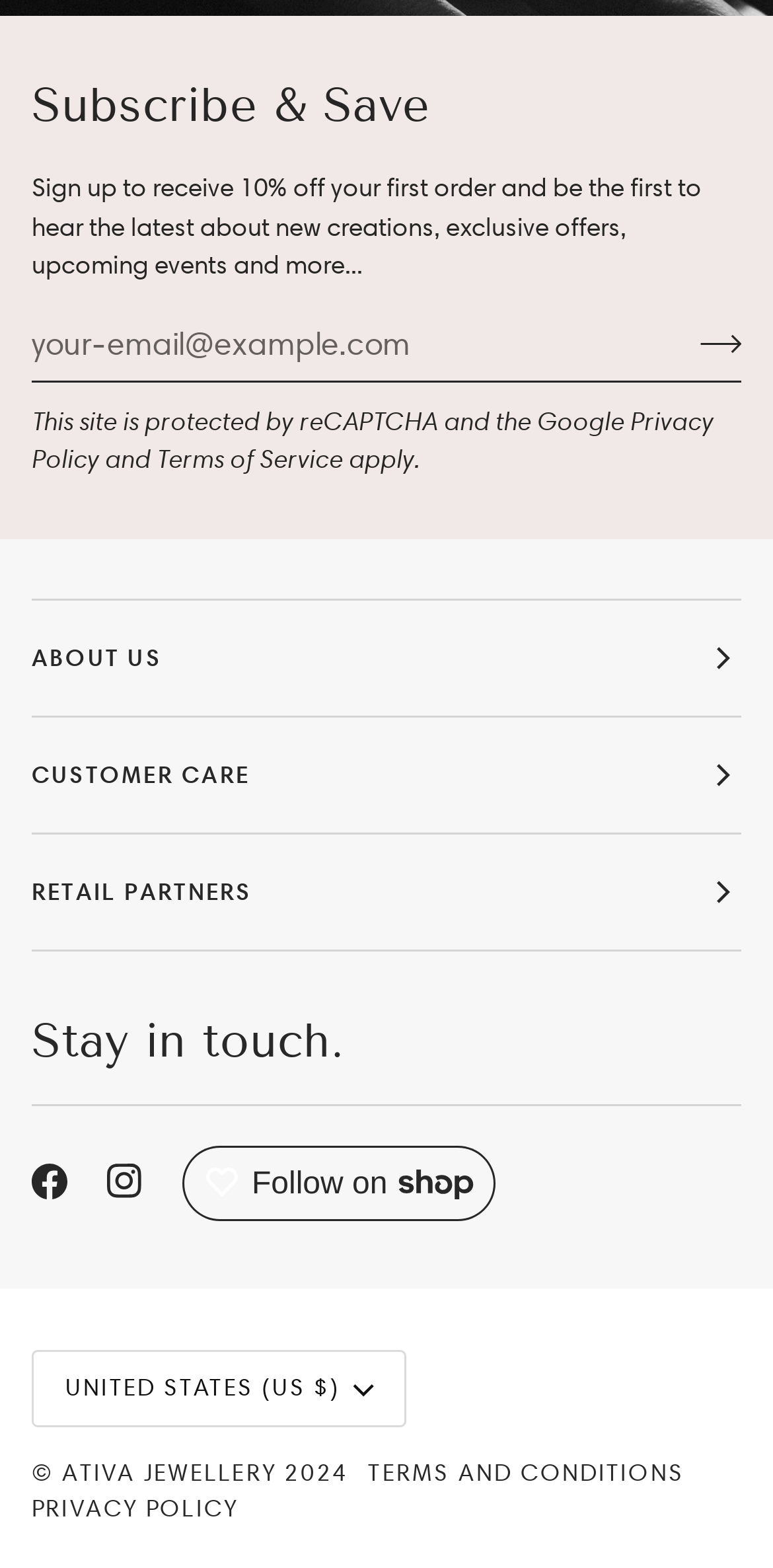Determine the bounding box coordinates of the clickable element necessary to fulfill the instruction: "Enter email address". Provide the coordinates as four float numbers within the 0 to 1 range, i.e., [left, top, right, bottom].

[0.041, 0.195, 0.874, 0.242]